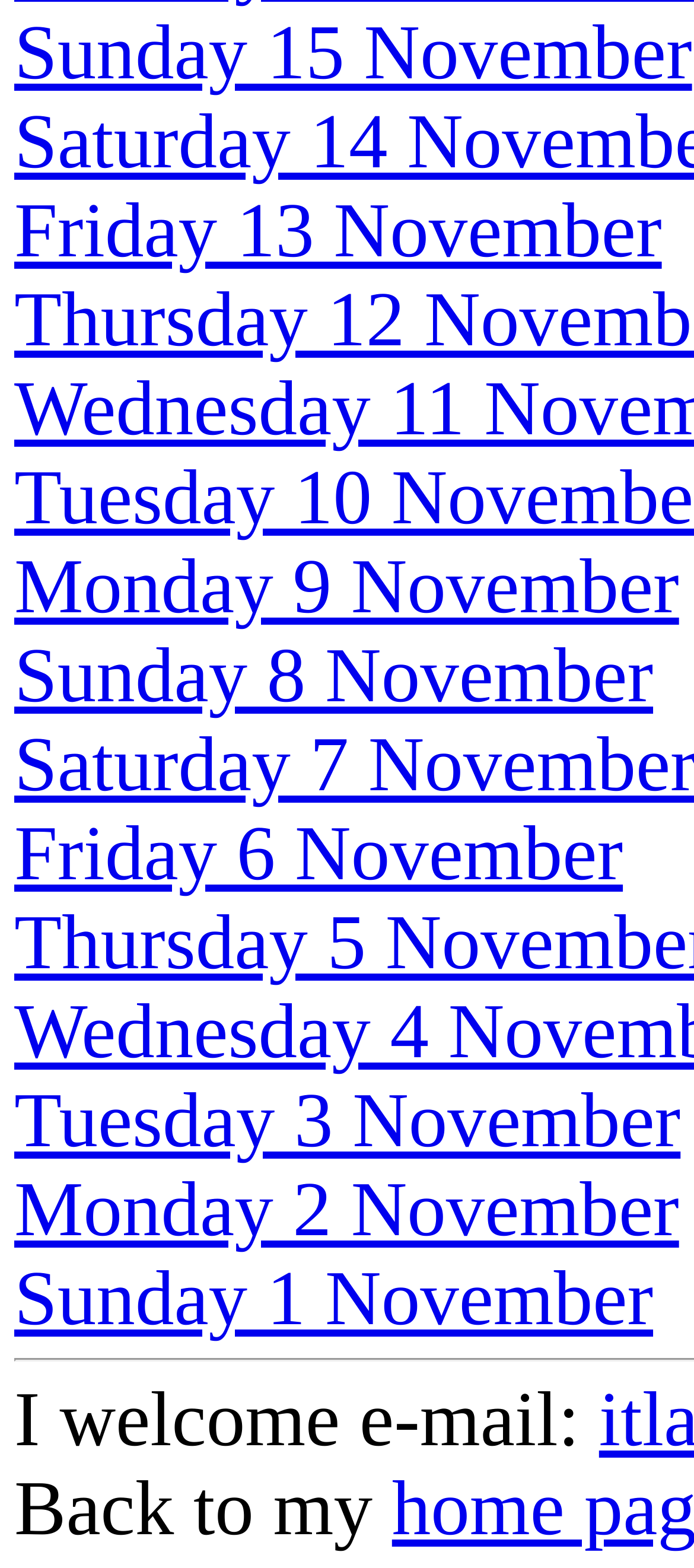What is the earliest date mentioned?
Look at the image and respond with a one-word or short phrase answer.

Sunday 1 November